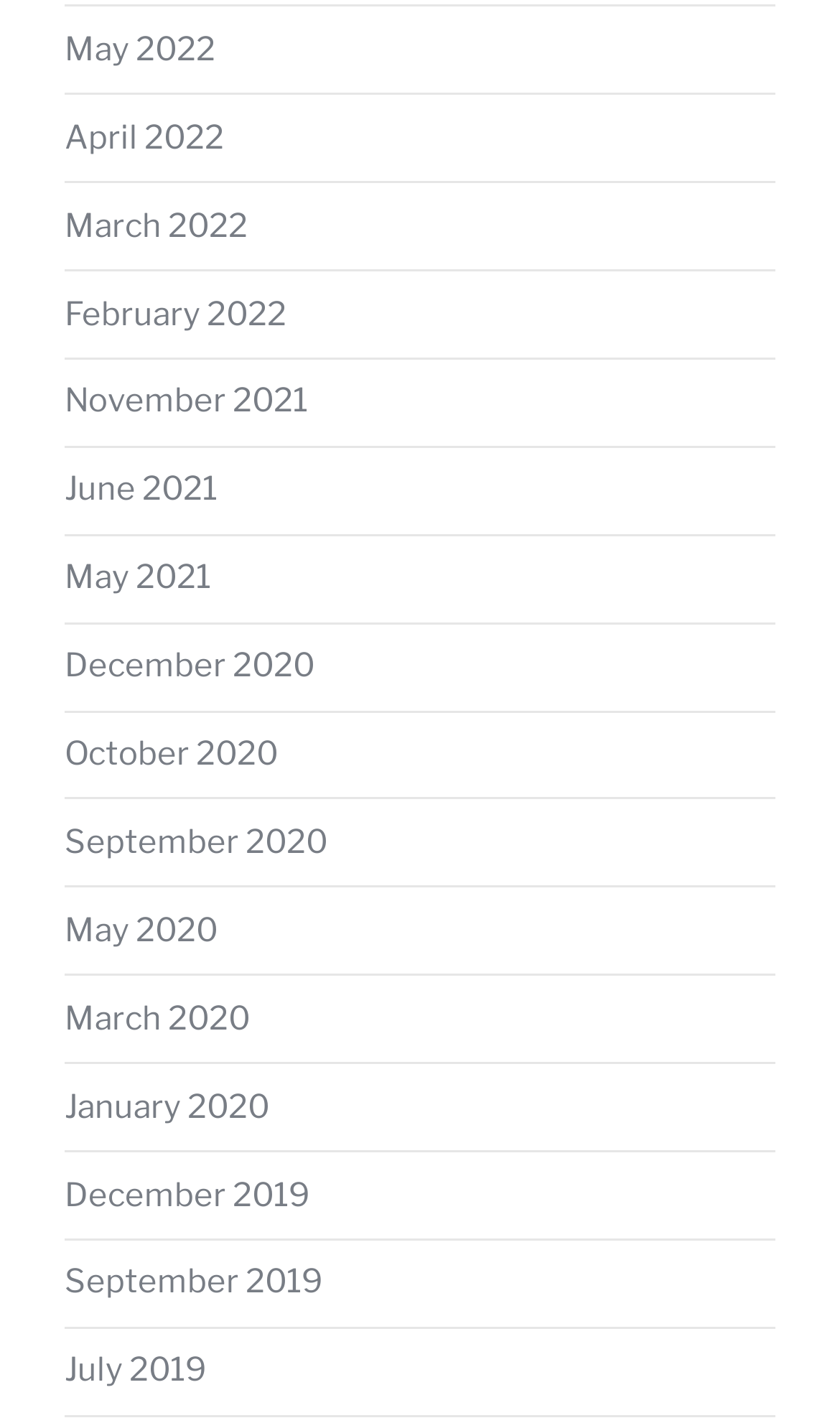Please identify the bounding box coordinates of the clickable area that will fulfill the following instruction: "view April 2022". The coordinates should be in the format of four float numbers between 0 and 1, i.e., [left, top, right, bottom].

[0.077, 0.083, 0.267, 0.11]